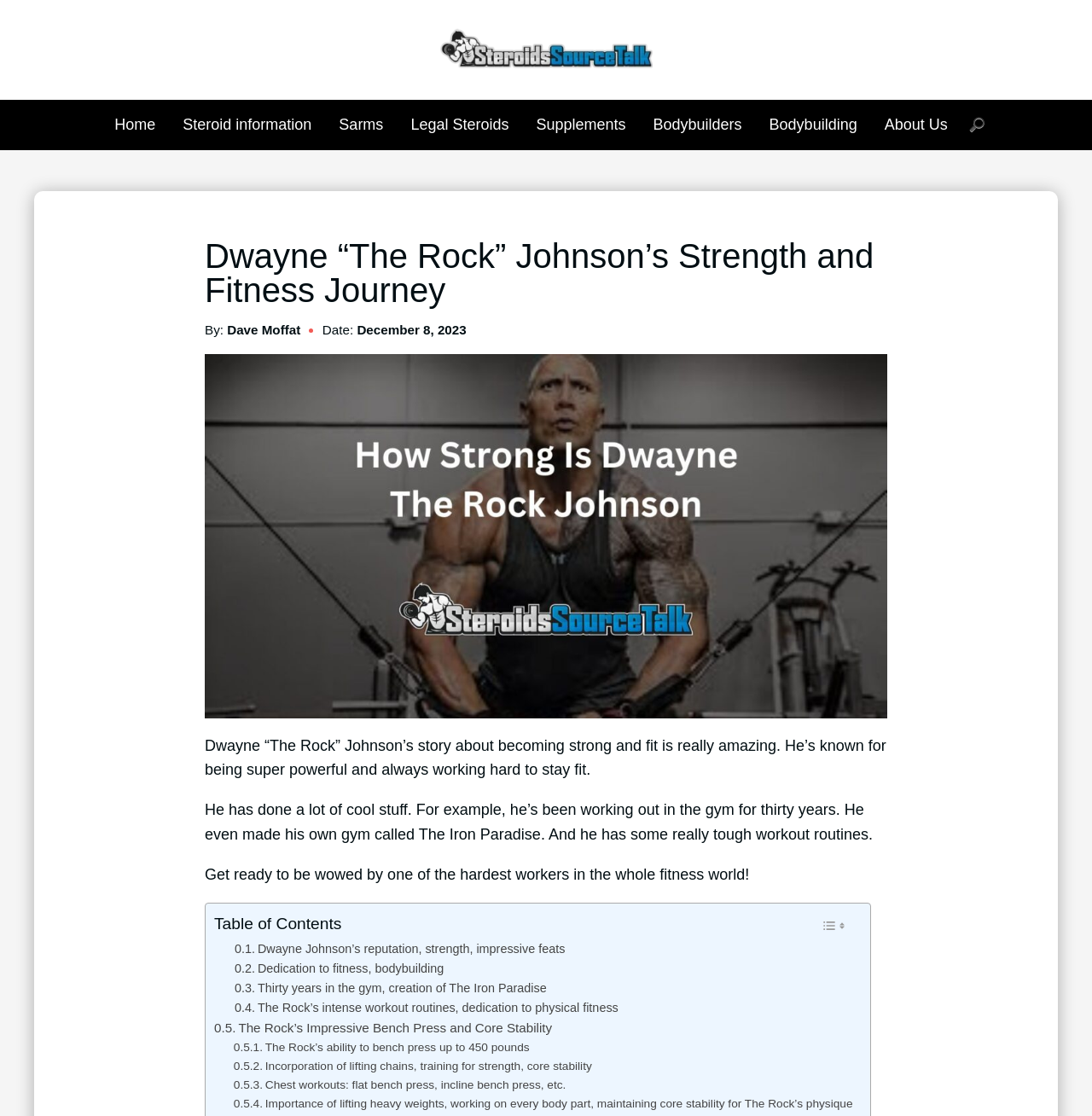Provide the bounding box coordinates, formatted as (top-left x, top-left y, bottom-right x, bottom-right y), with all values being floating point numbers between 0 and 1. Identify the bounding box of the UI element that matches the description: Home

[0.105, 0.104, 0.142, 0.119]